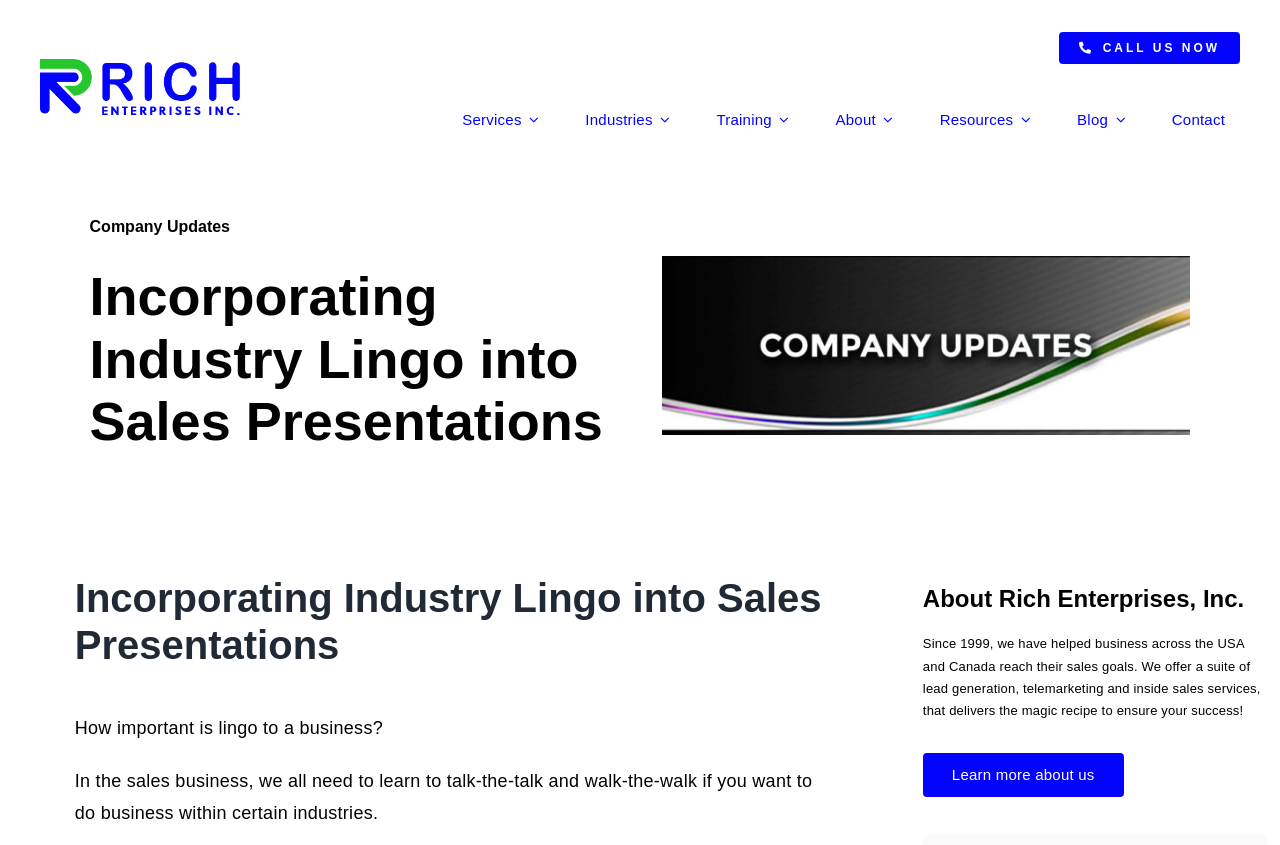How long has the company been in business? From the image, respond with a single word or brief phrase.

Since 1999